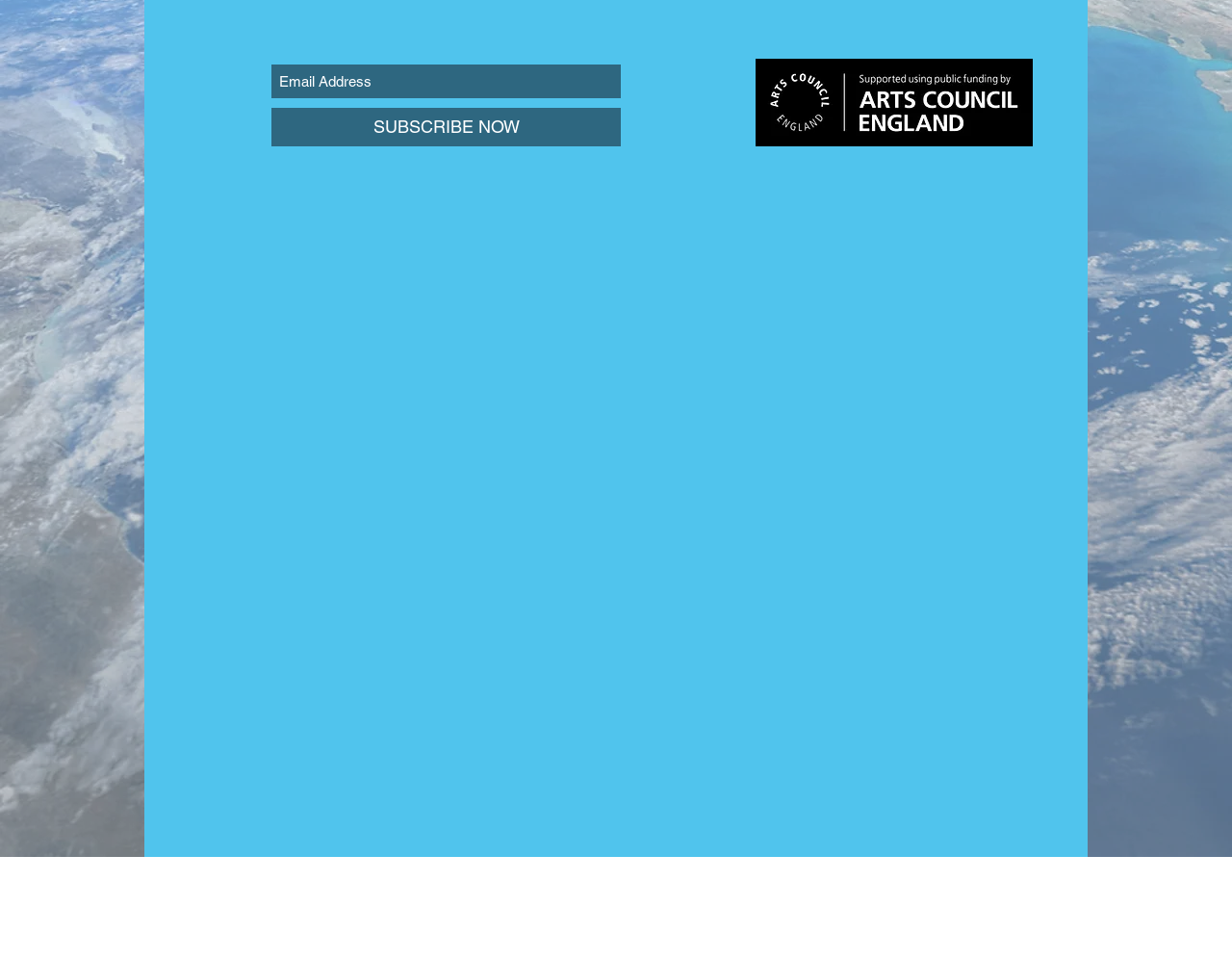Please determine the bounding box coordinates for the UI element described here. Use the format (top-left x, top-left y, bottom-right x, bottom-right y) with values bounded between 0 and 1: SUBSCRIBE NOW

[0.22, 0.112, 0.504, 0.153]